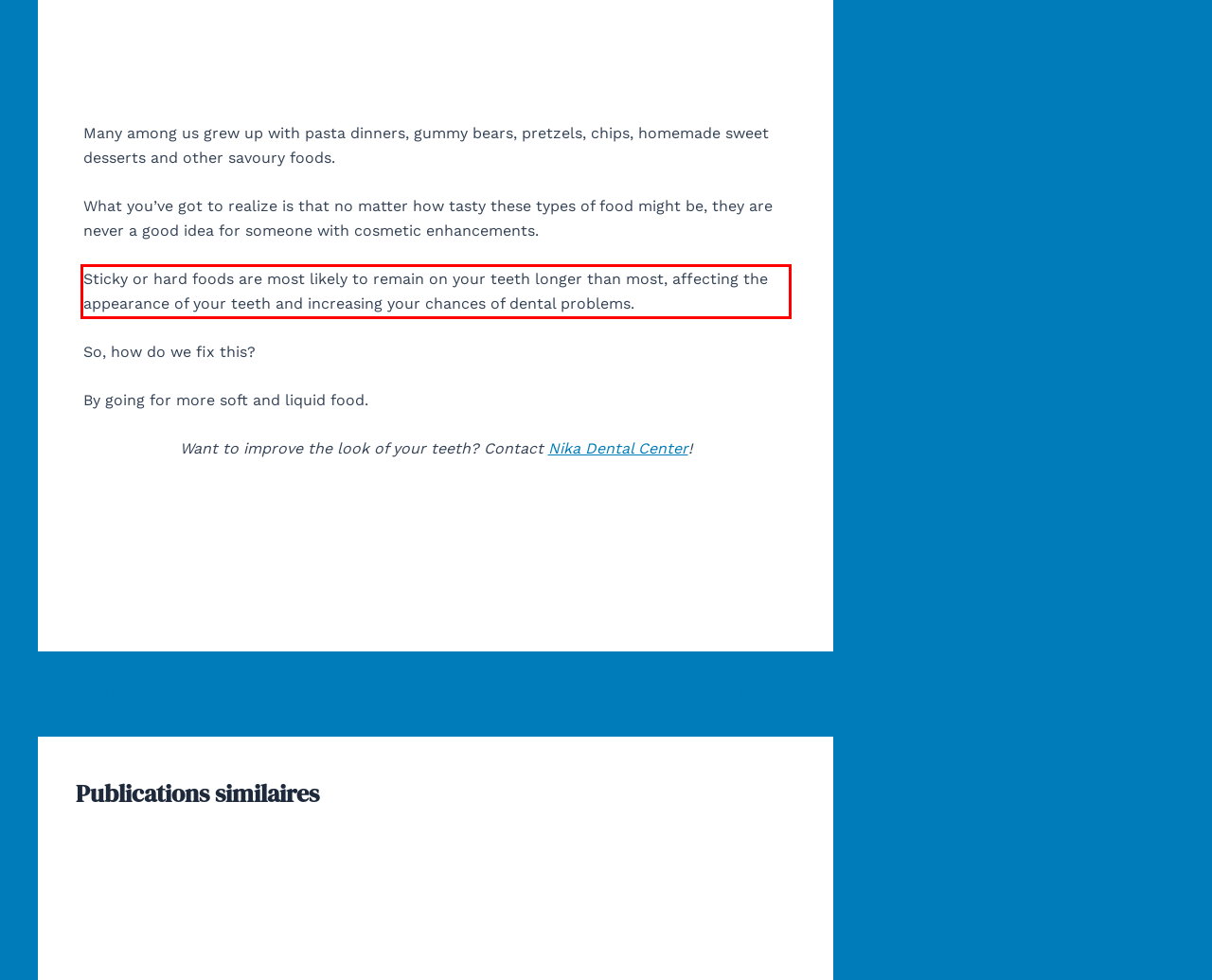Review the webpage screenshot provided, and perform OCR to extract the text from the red bounding box.

Sticky or hard foods are most likely to remain on your teeth longer than most, affecting the appearance of your teeth and increasing your chances of dental problems.